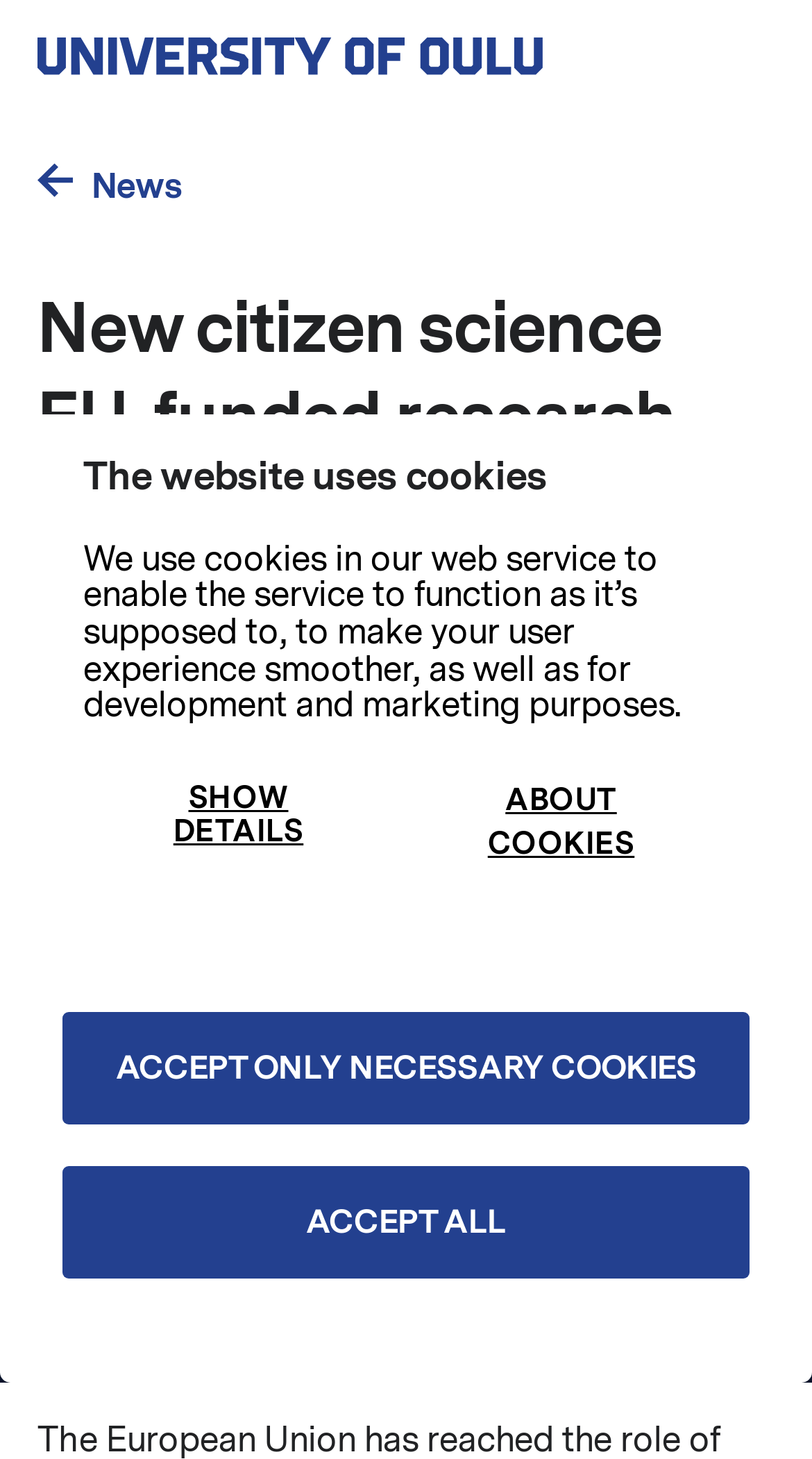Locate the bounding box coordinates of the area you need to click to fulfill this instruction: 'Switch language'. The coordinates must be in the form of four float numbers ranging from 0 to 1: [left, top, right, bottom].

[0.597, 0.819, 0.756, 0.948]